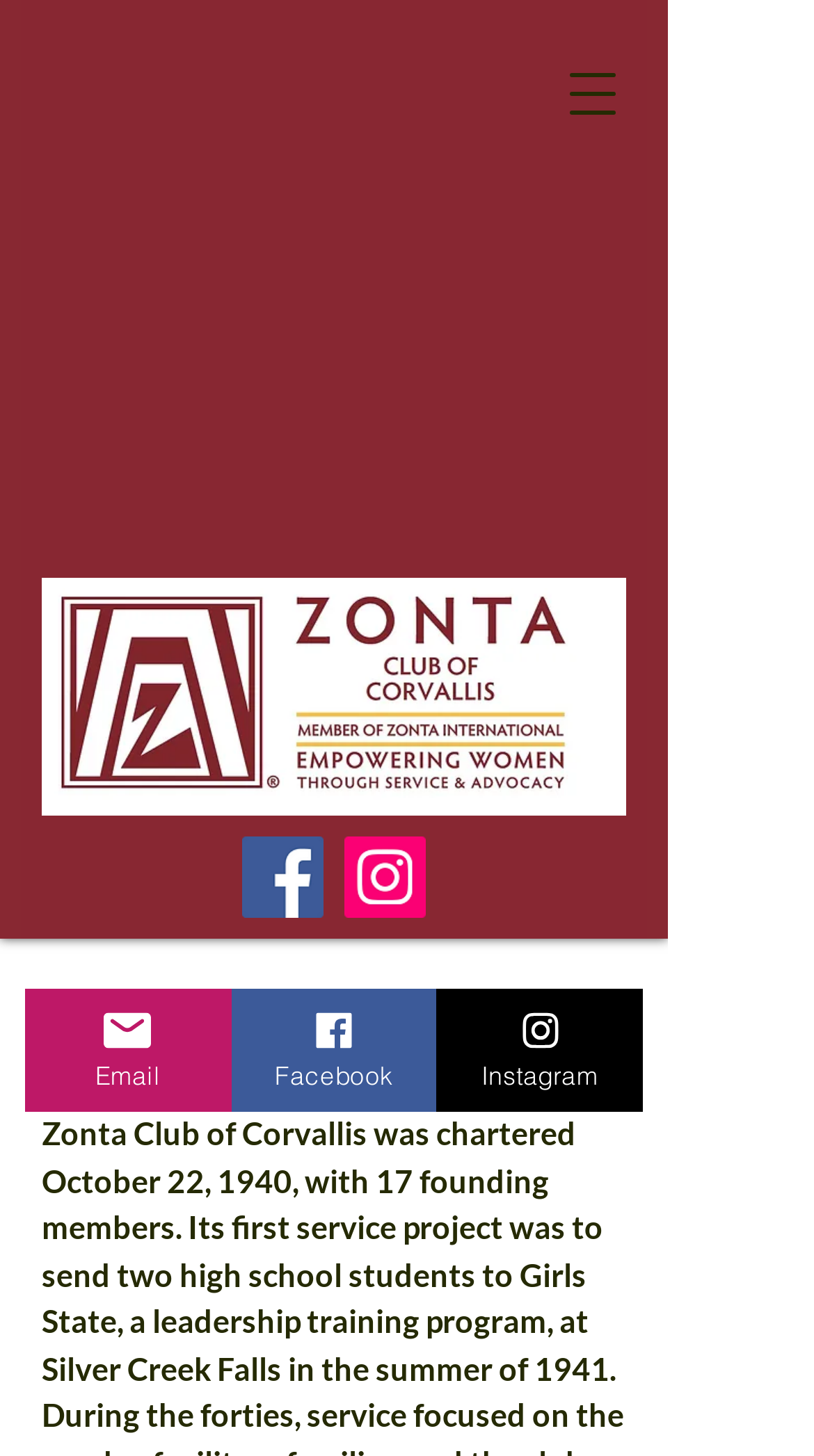How many links are there in the navigation menu?
Kindly offer a detailed explanation using the data available in the image.

The navigation menu has three link elements: 'Email', 'Facebook', and 'Instagram', each with an image element. These links are not part of the social bar, but rather separate links.